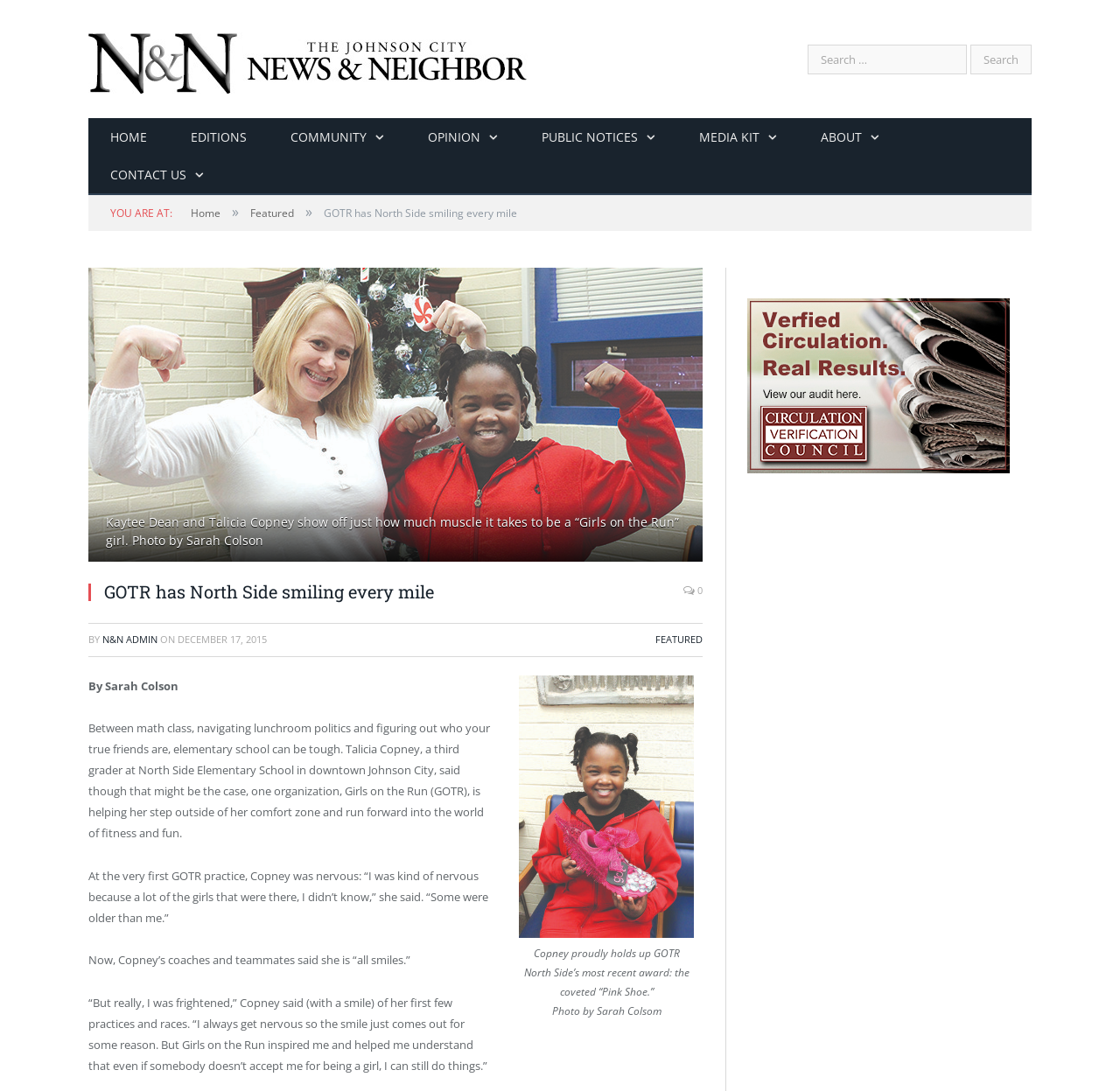Please identify the coordinates of the bounding box that should be clicked to fulfill this instruction: "Search for something".

[0.721, 0.041, 0.863, 0.068]